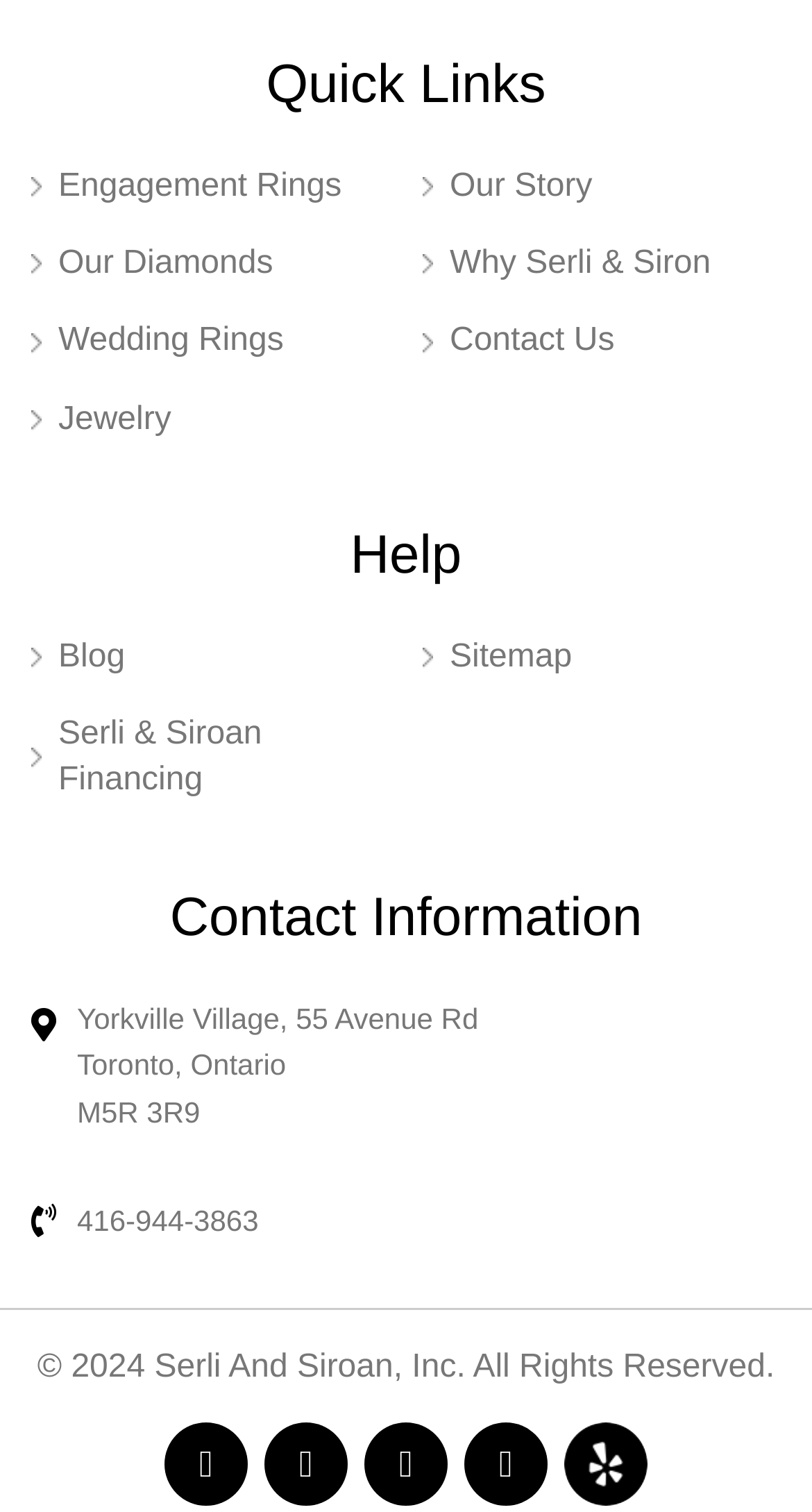Answer the question using only a single word or phrase: 
How many social media links are there?

5